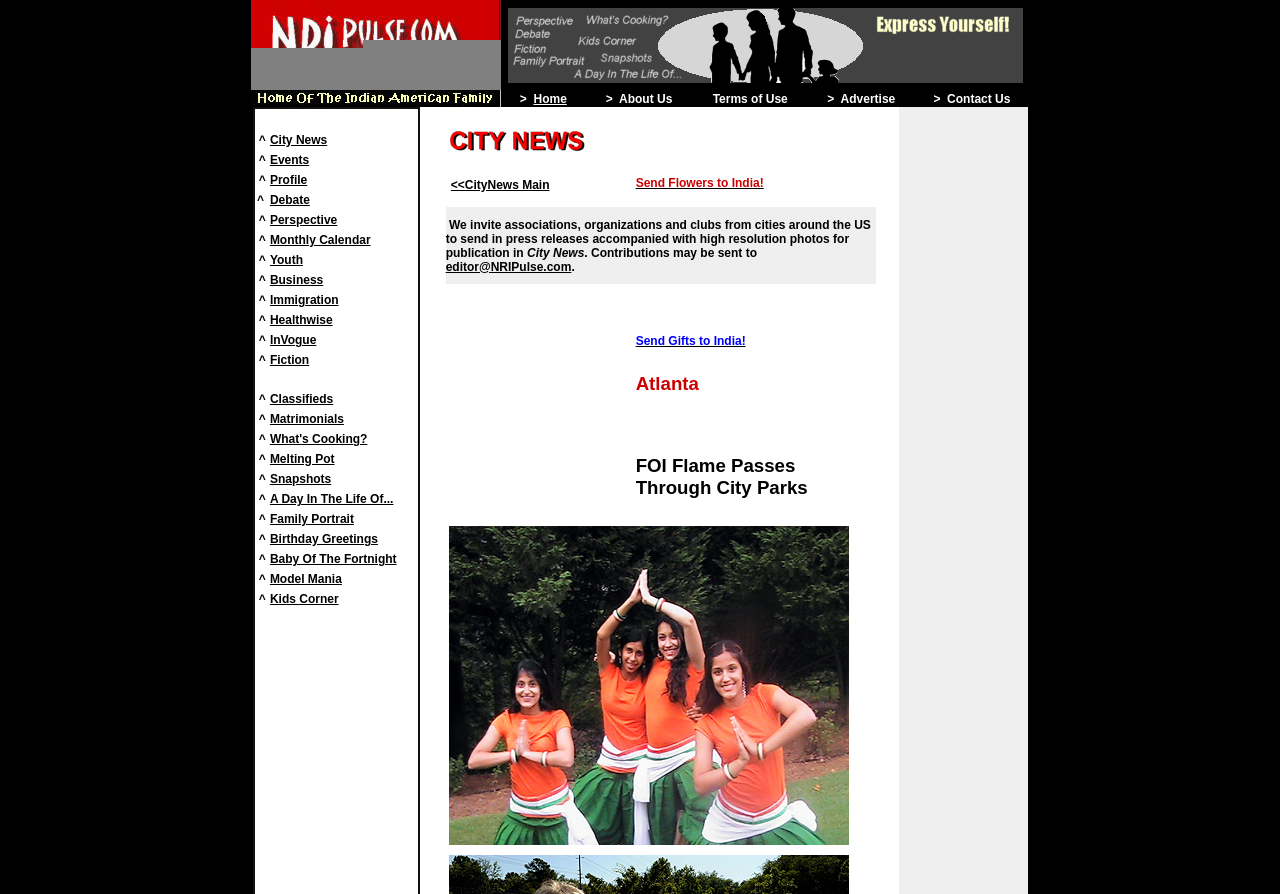Indicate the bounding box coordinates of the element that must be clicked to execute the instruction: "Read the About Us page". The coordinates should be given as four float numbers between 0 and 1, i.e., [left, top, right, bottom].

[0.457, 0.101, 0.541, 0.12]